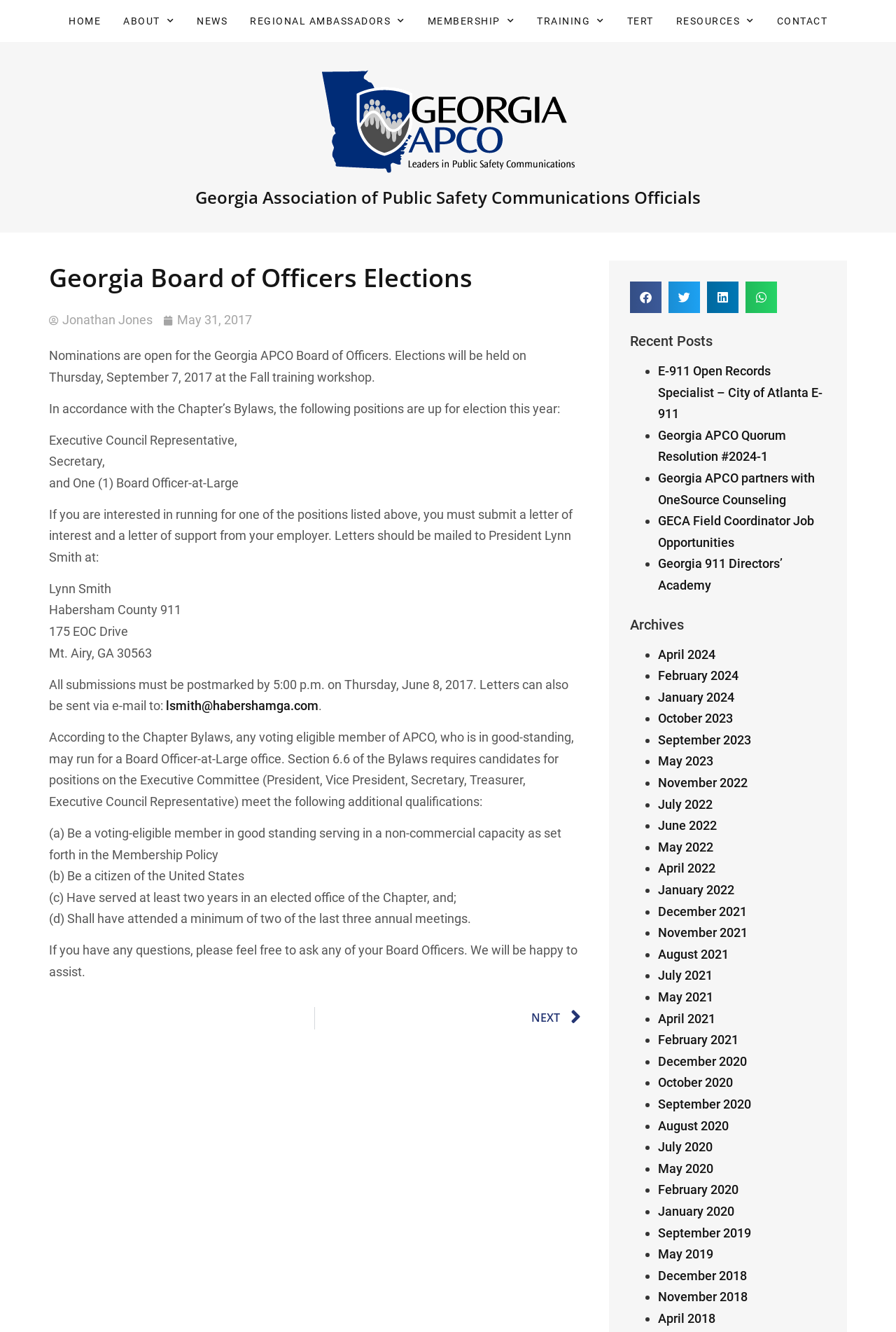Locate the bounding box coordinates of the region to be clicked to comply with the following instruction: "Click on HOME". The coordinates must be four float numbers between 0 and 1, in the form [left, top, right, bottom].

[0.064, 0.0, 0.125, 0.032]